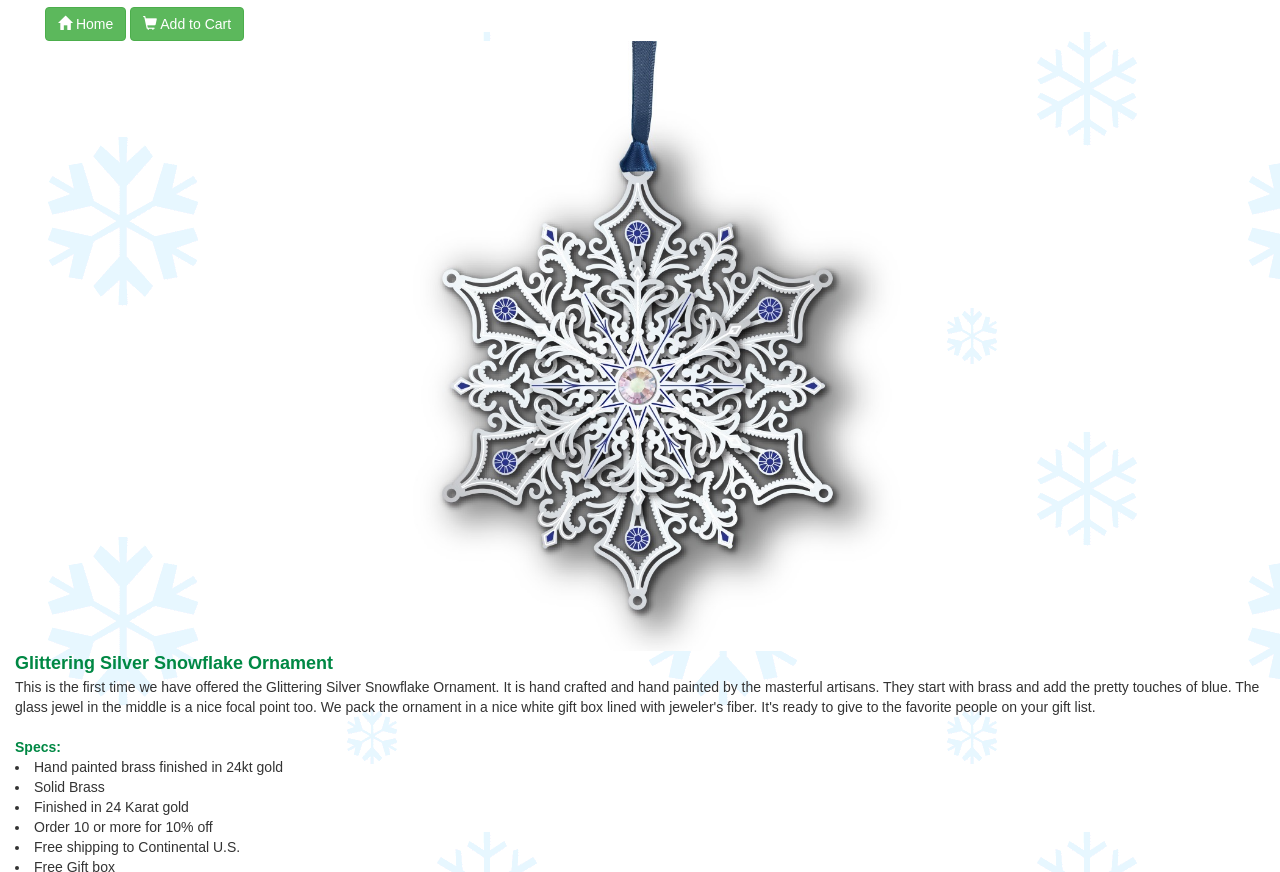Predict the bounding box of the UI element based on this description: "Home".

[0.035, 0.008, 0.099, 0.047]